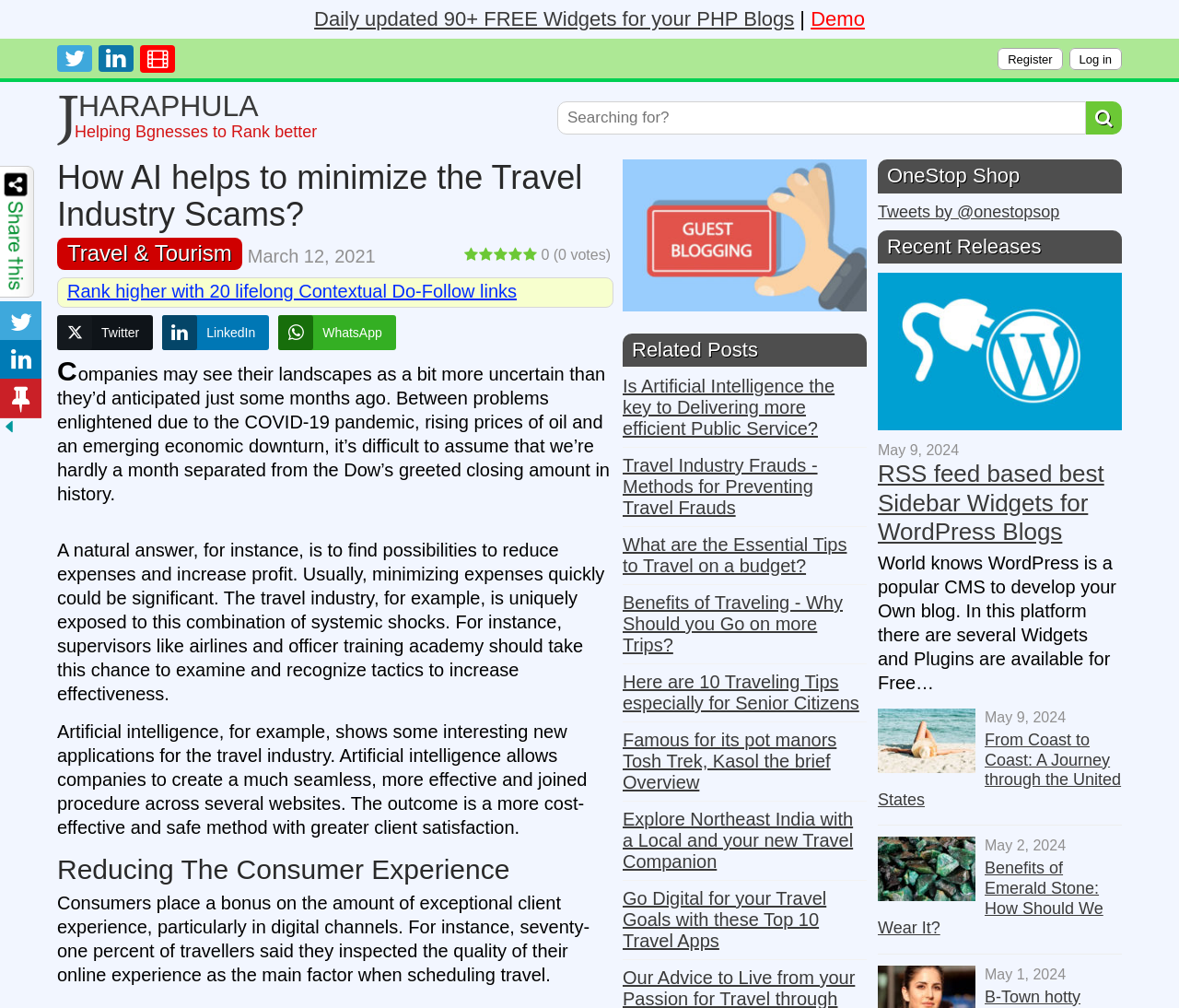Determine the bounding box coordinates for the area that needs to be clicked to fulfill this task: "Click on the 'Related Posts' link". The coordinates must be given as four float numbers between 0 and 1, i.e., [left, top, right, bottom].

[0.528, 0.331, 0.735, 0.364]